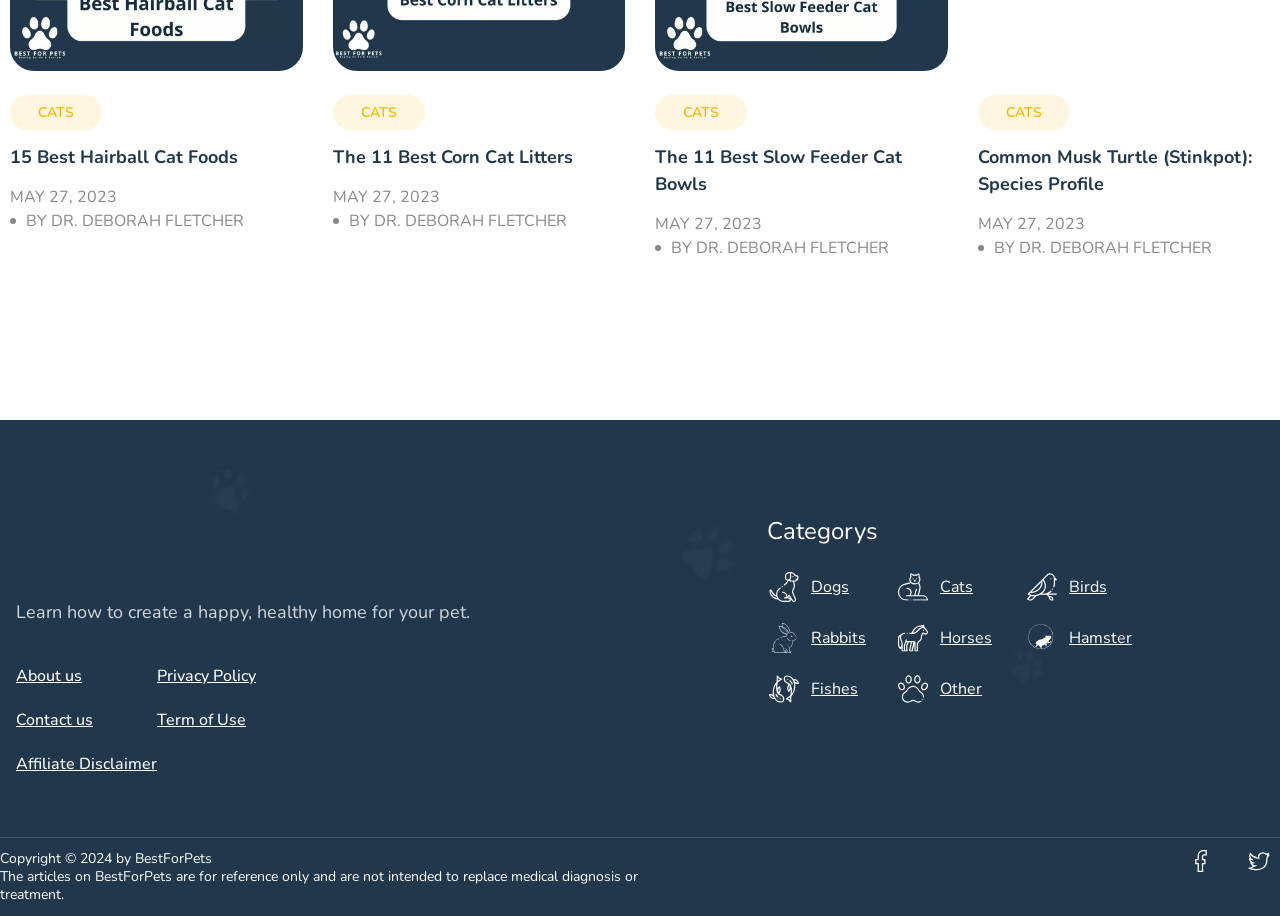Pinpoint the bounding box coordinates of the clickable area needed to execute the instruction: "Contact the website administrator". The coordinates should be specified as four float numbers between 0 and 1, i.e., [left, top, right, bottom].

[0.012, 0.772, 0.123, 0.799]